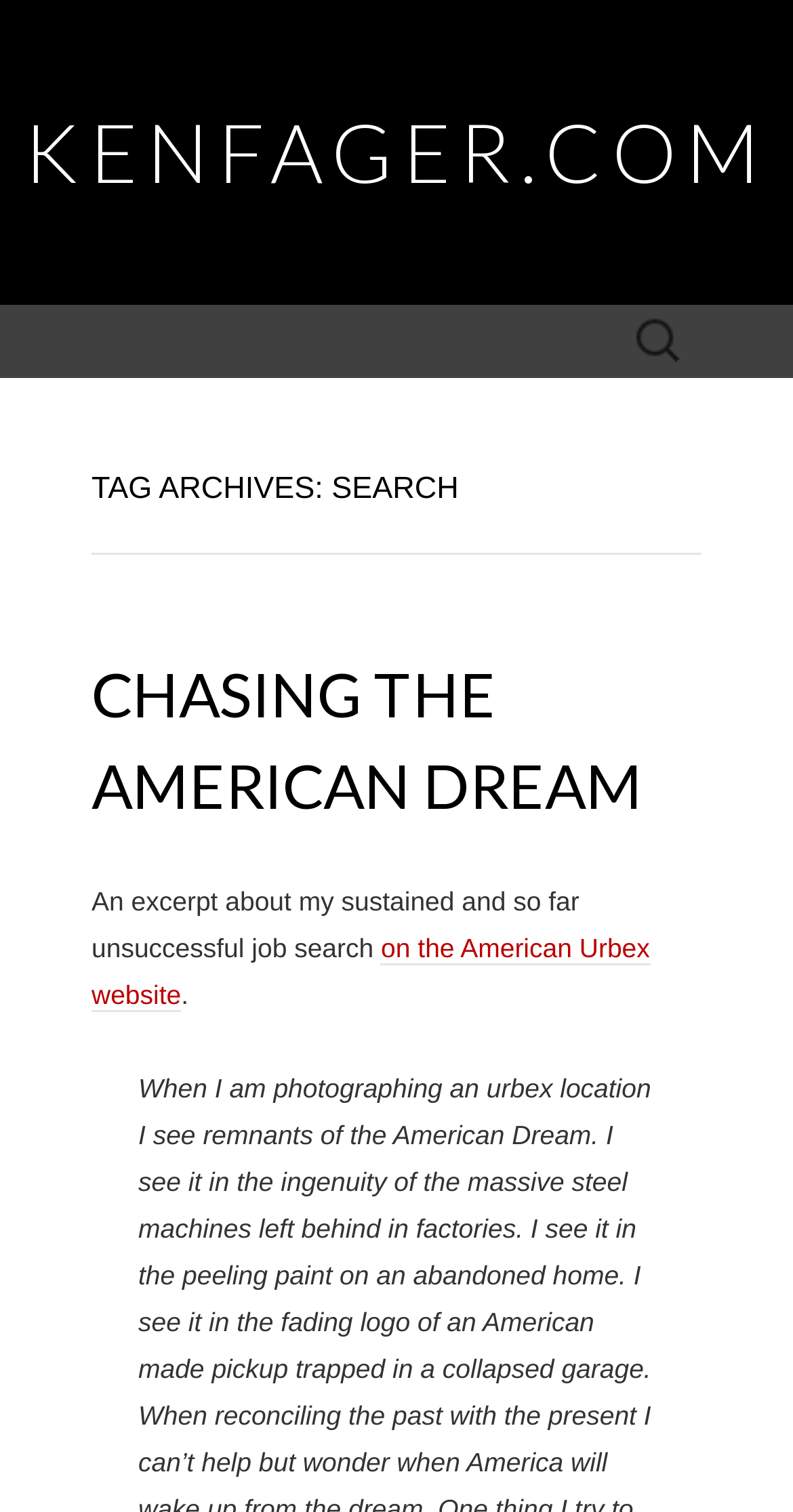Answer the question with a single word or phrase: 
How many links are there in the first article?

2